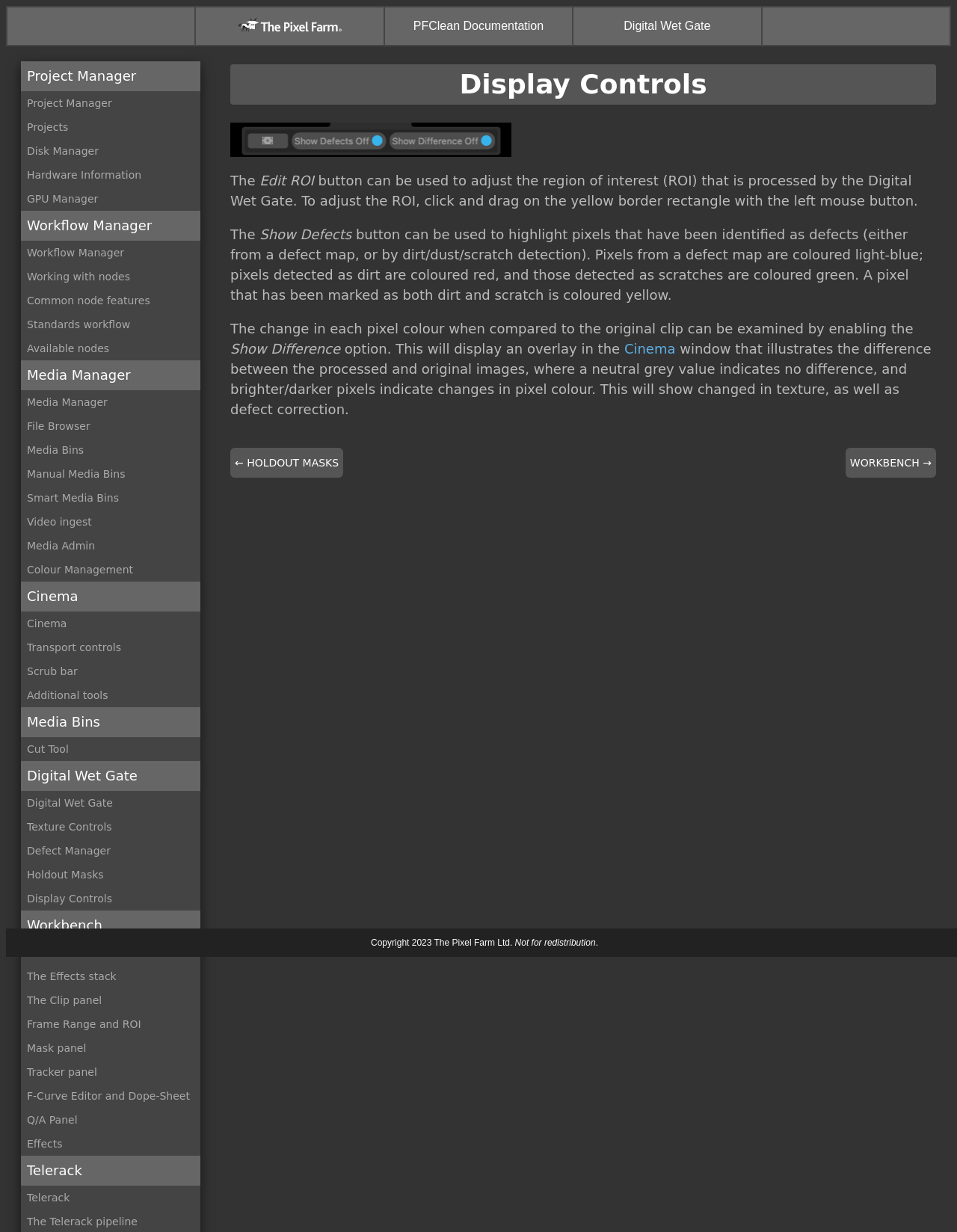Specify the bounding box coordinates of the area to click in order to follow the given instruction: "Click on the Display Controls link."

[0.028, 0.725, 0.117, 0.734]